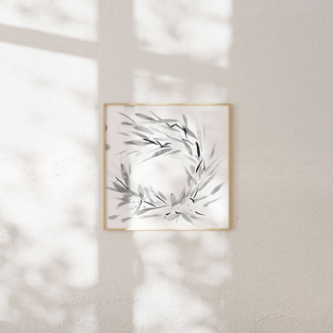What type of frame surrounds the artwork?
Please provide a single word or phrase in response based on the screenshot.

Light wood frame